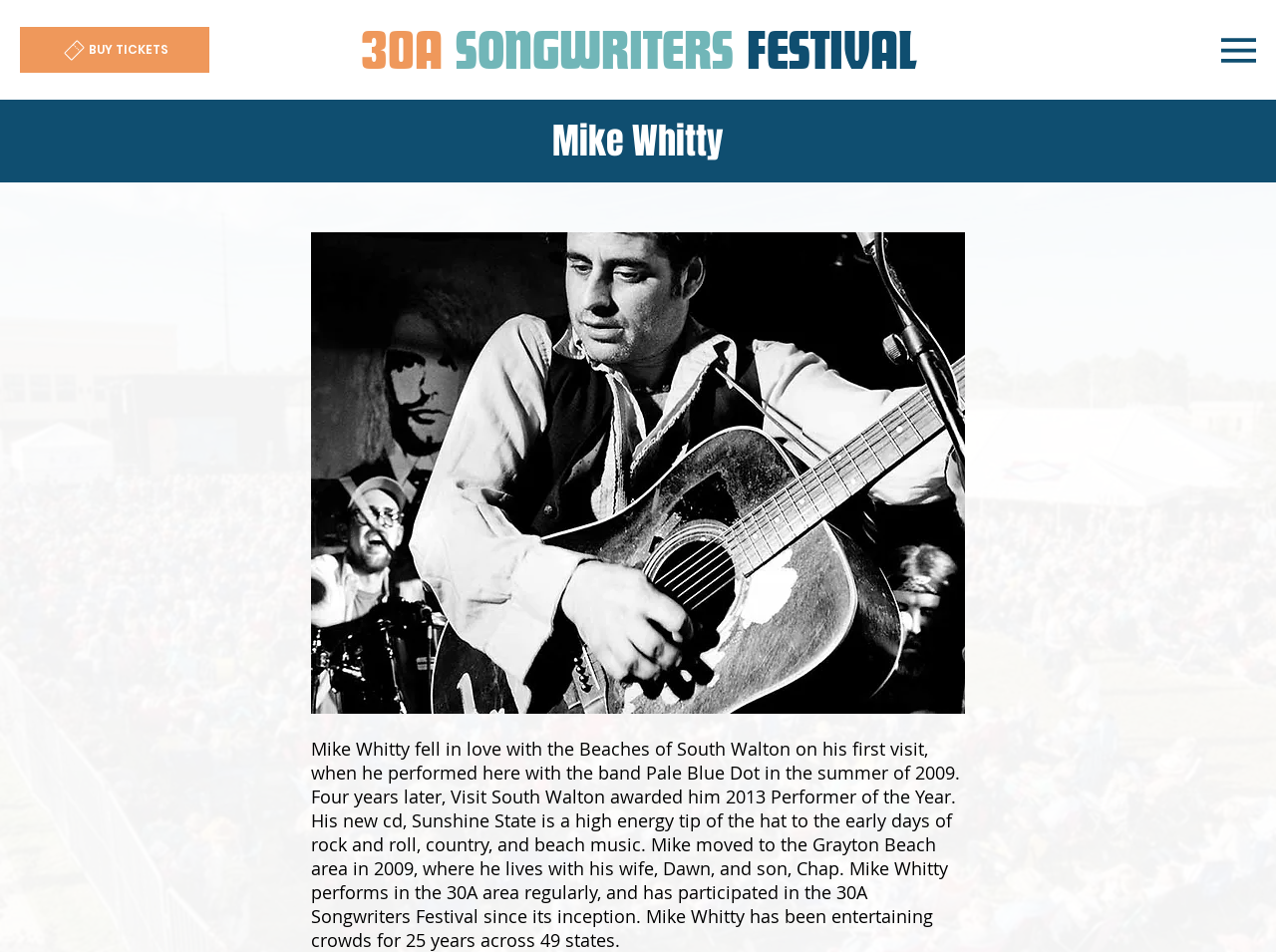Using the webpage screenshot, find the UI element described by 30A SONGWRITERS FESTIVAL. Provide the bounding box coordinates in the format (top-left x, top-left y, bottom-right x, bottom-right y), ensuring all values are floating point numbers between 0 and 1.

[0.282, 0.018, 0.718, 0.086]